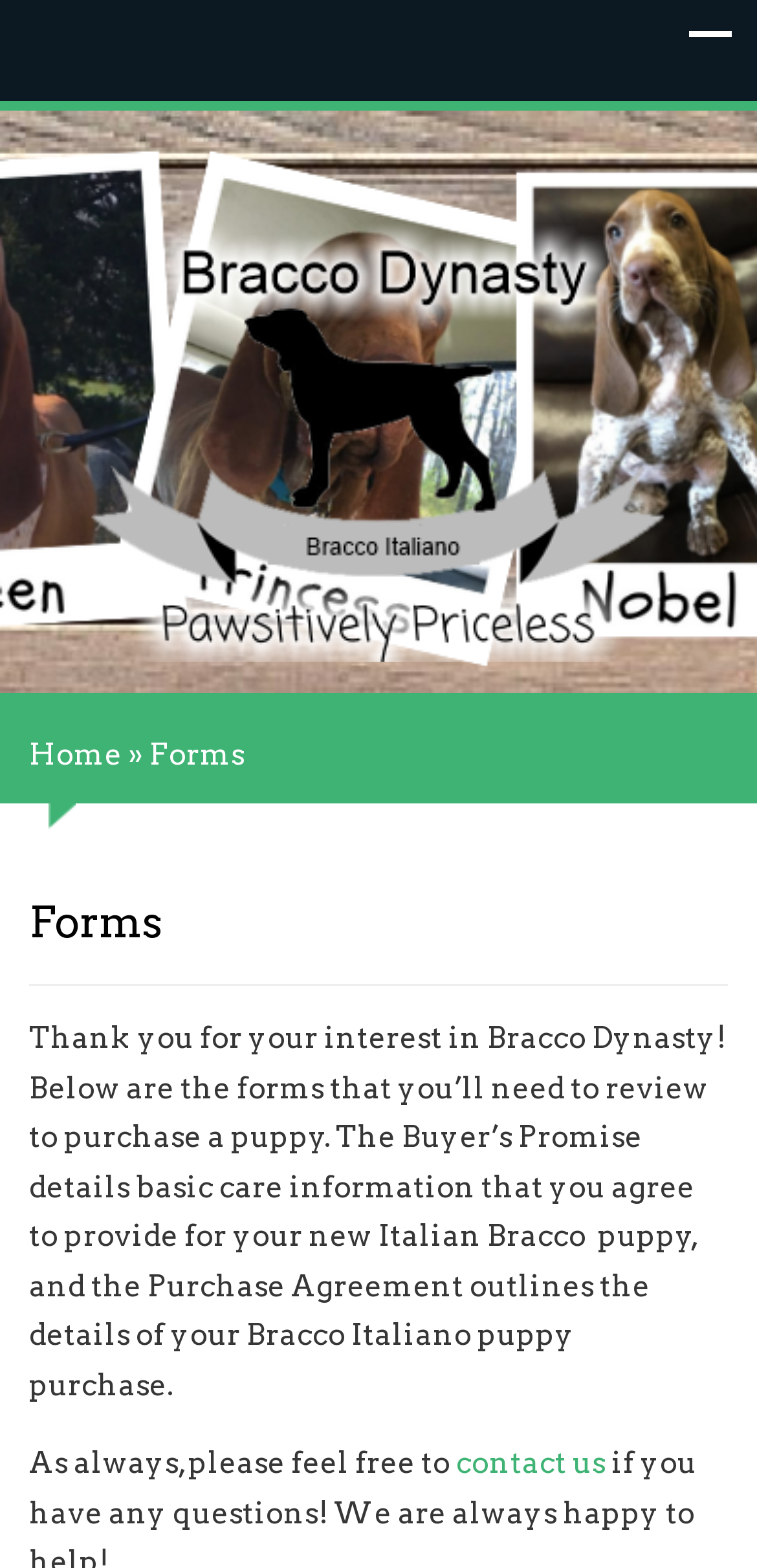What is the purpose of the Buyer’s Promise?
Identify the answer in the screenshot and reply with a single word or phrase.

Basic care information